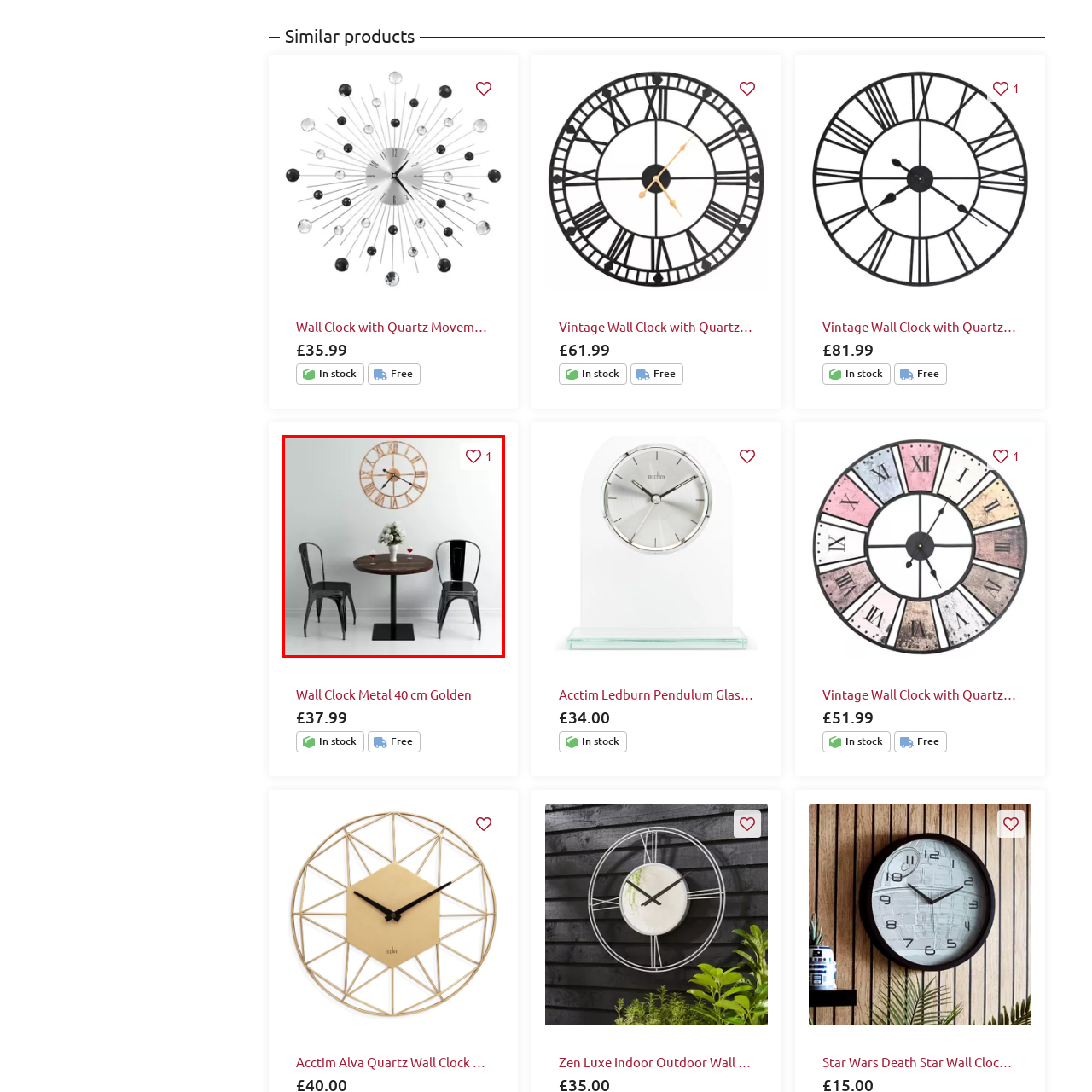Using the image highlighted in the red border, answer the following question concisely with a word or phrase:
What is the design style of the chairs?

Minimalist